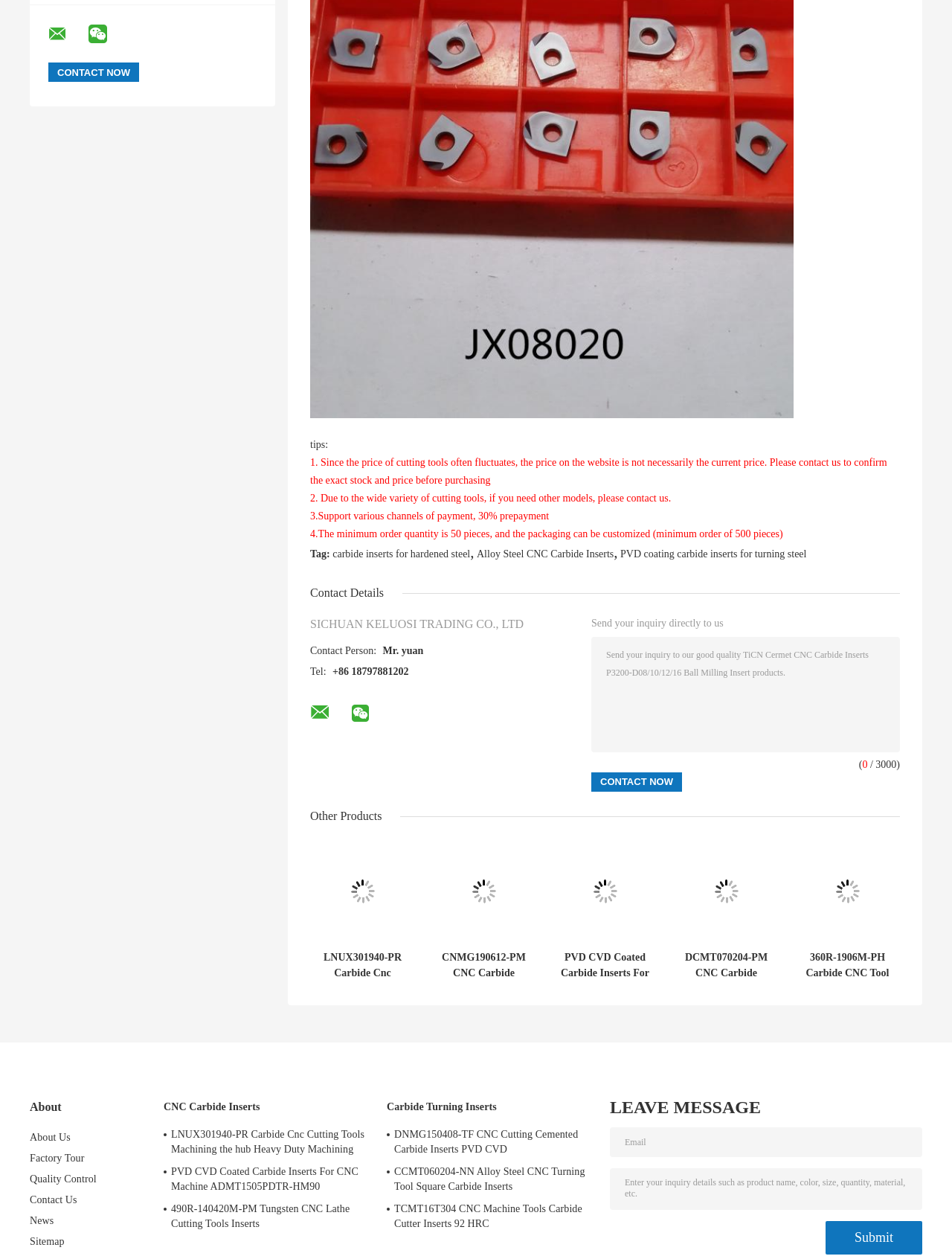Answer the question below with a single word or a brief phrase: 
What is the purpose of the 'Send your inquiry' textbox?

To send inquiry to the company